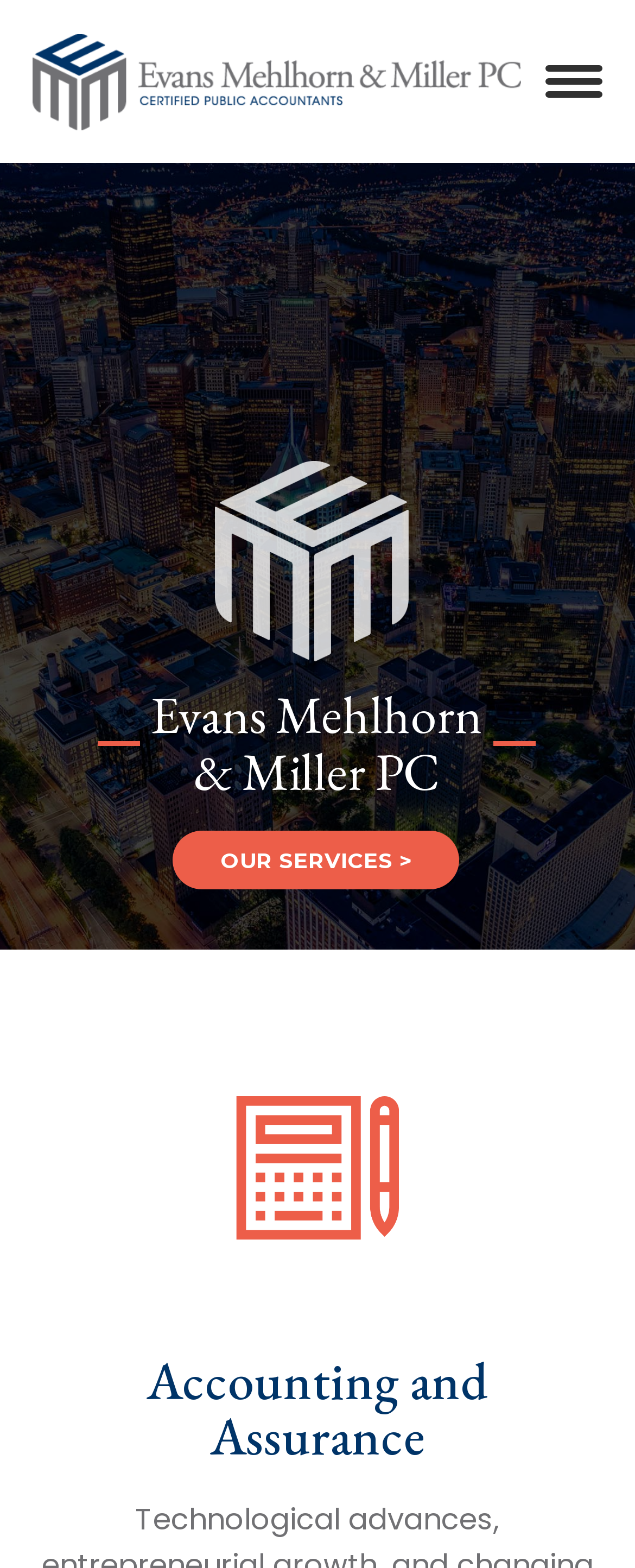Analyze the image and answer the question with as much detail as possible: 
What is the name of the company?

The company name can be found in the top-left corner of the webpage, where it is written as 'Evans Mehlhorn & Miller PC' in a logo format, and also as a link with the same text.